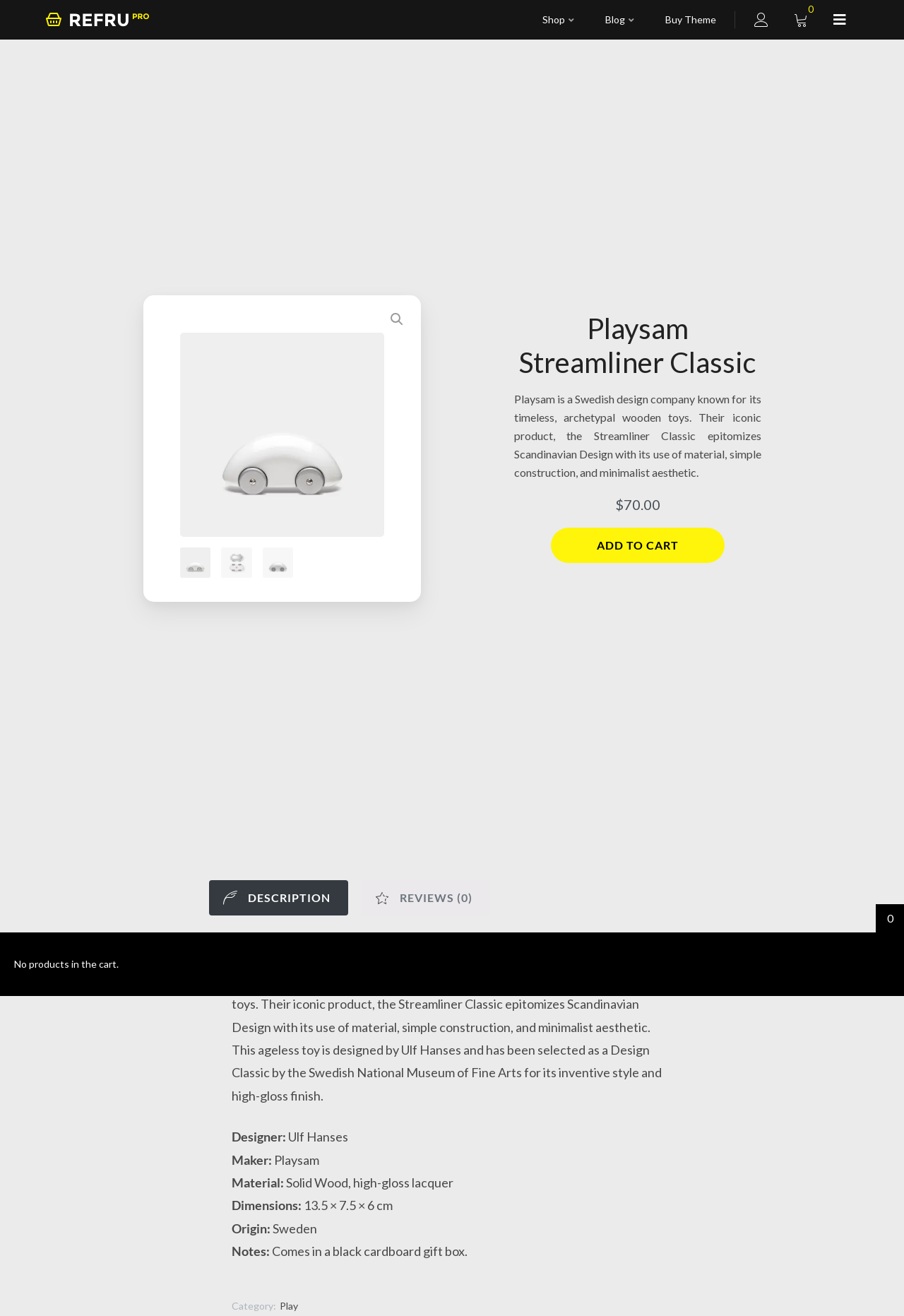What is the name of the product?
Please use the image to provide a one-word or short phrase answer.

Playsam Streamliner Classic